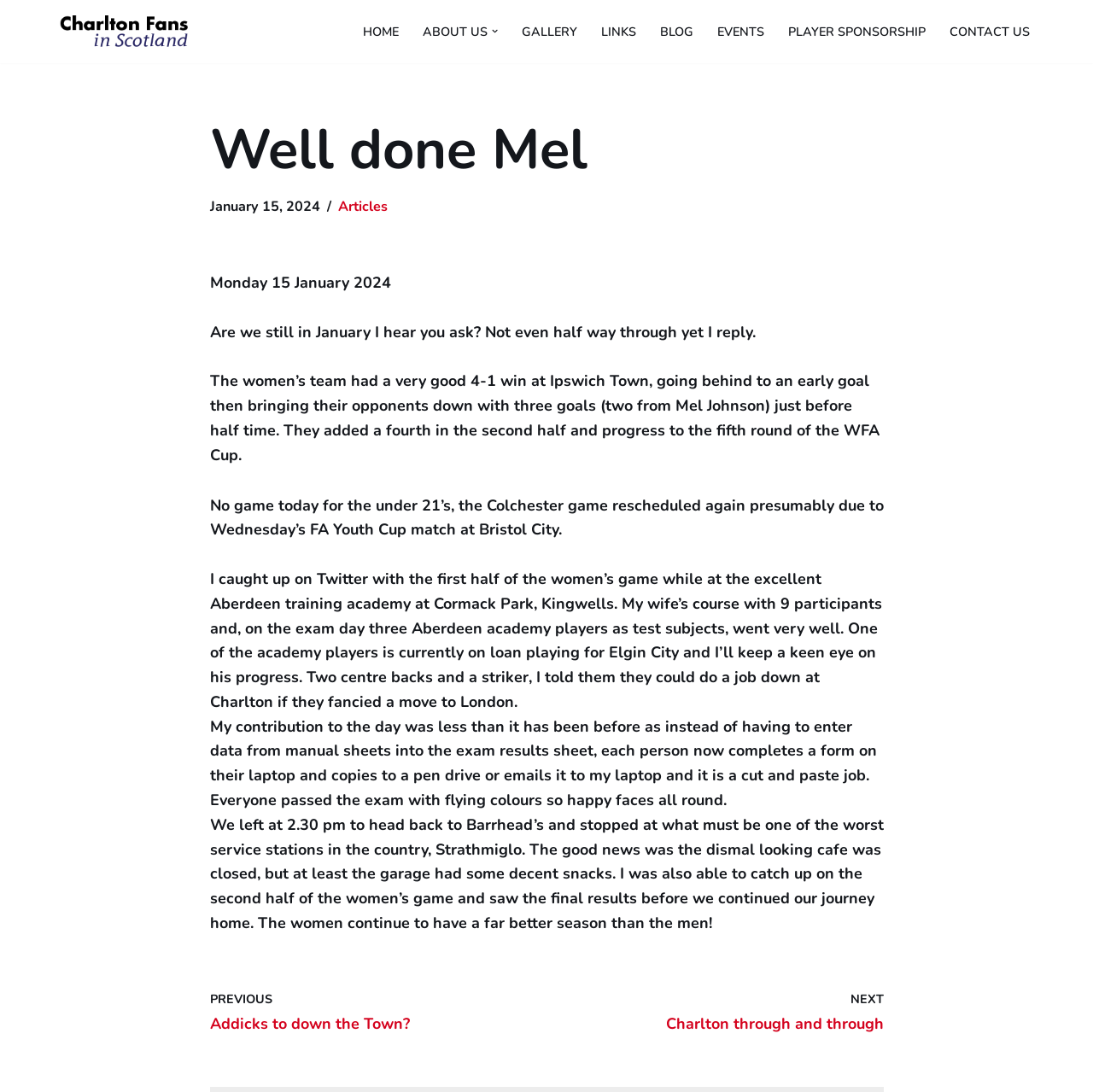Identify the bounding box coordinates of the part that should be clicked to carry out this instruction: "Click on the 'HOME' link".

[0.332, 0.019, 0.365, 0.039]